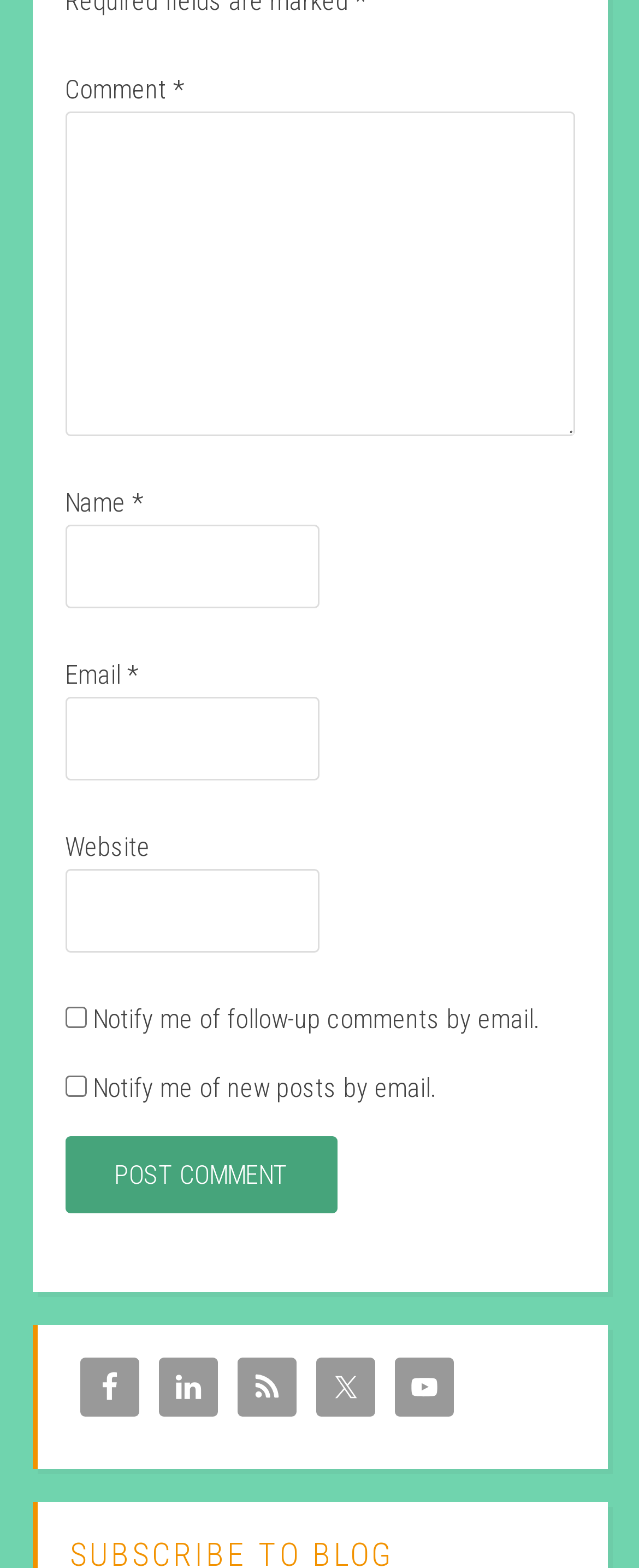What is the button text?
Based on the visual information, provide a detailed and comprehensive answer.

I looked at the UI element with type 'button' and found its text content. The button text is 'Post Comment'.